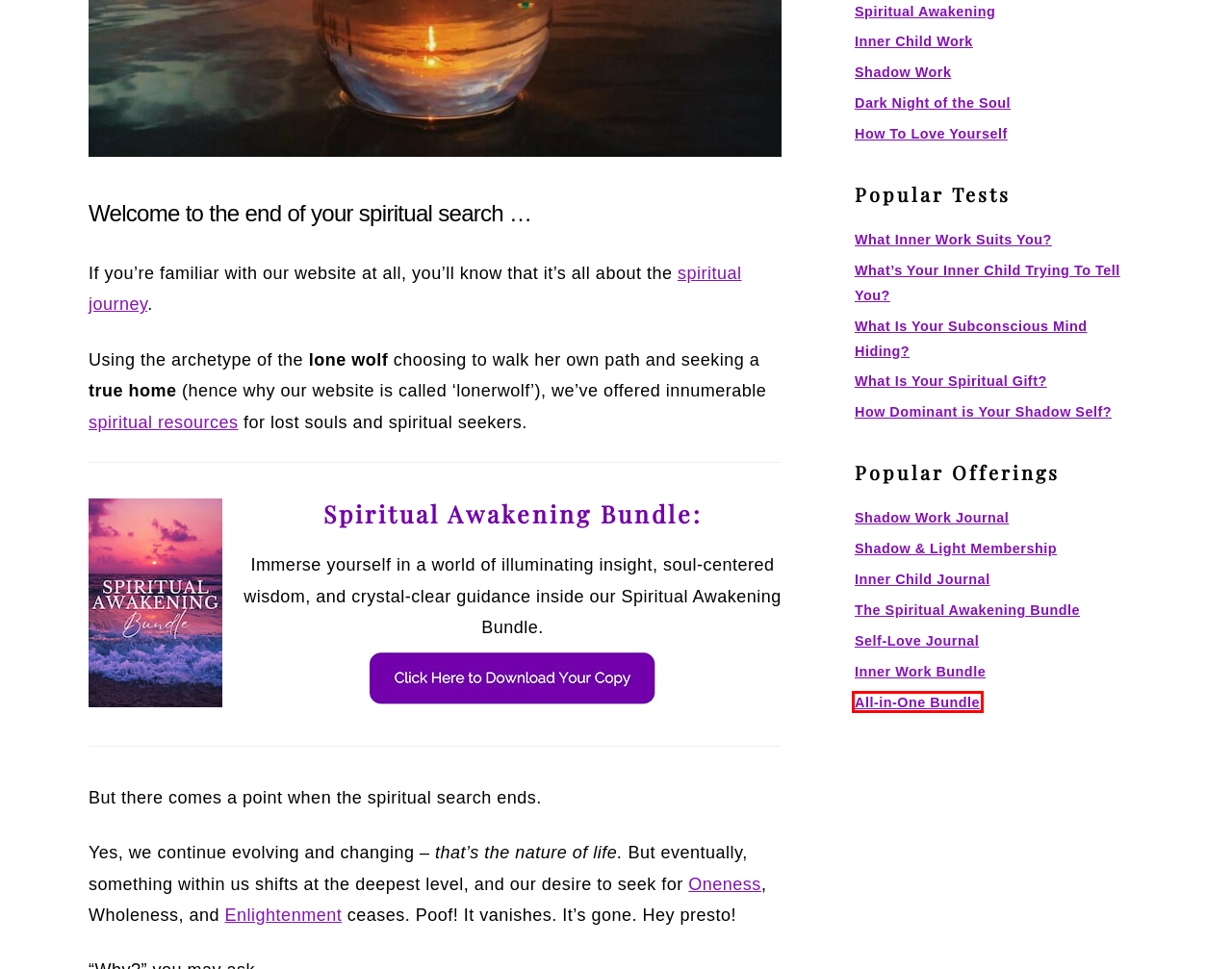Given a screenshot of a webpage with a red bounding box around a UI element, please identify the most appropriate webpage description that matches the new webpage after you click on the element. Here are the candidates:
A. Spiritual Awakening: 23 Major Signs + Symptoms ⋆ LonerWolf
B. The Spiritual Awakening Bundle • LonerWolf Shop
C. Inner Child Work: 5 Ways to Heal Deep-Rooted Trauma ⋆ LonerWolf
D. Spiritual Gifts Test: What's Your True Calling? ⋆ LonerWolf
E. Shadow Work Journal • LonerWolf Shop
F. Inner Work Journal Bundle • LonerWolf Shop
G. All-in-One Bundle • LonerWolf Shop
H. What Type of Inner Work Do You Need? (Free Test) ⋆ LonerWolf

G